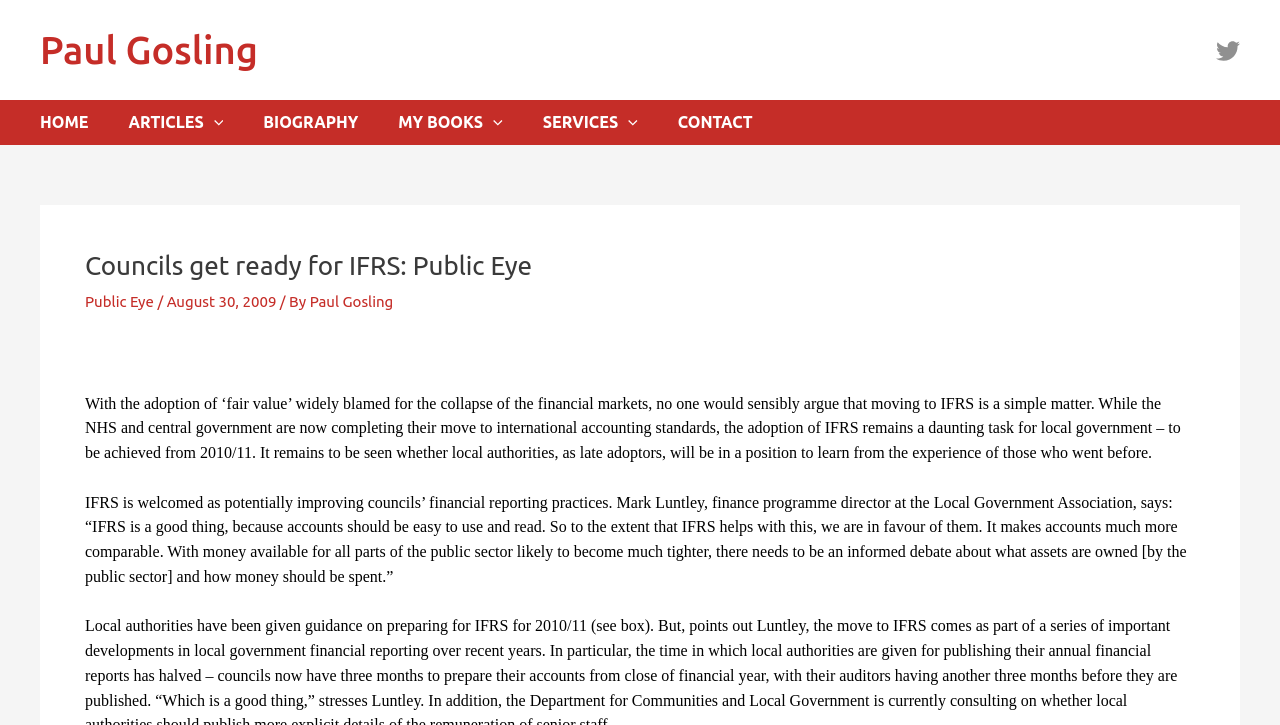Answer the question below in one word or phrase:
What organization is mentioned in the article?

Local Government Association